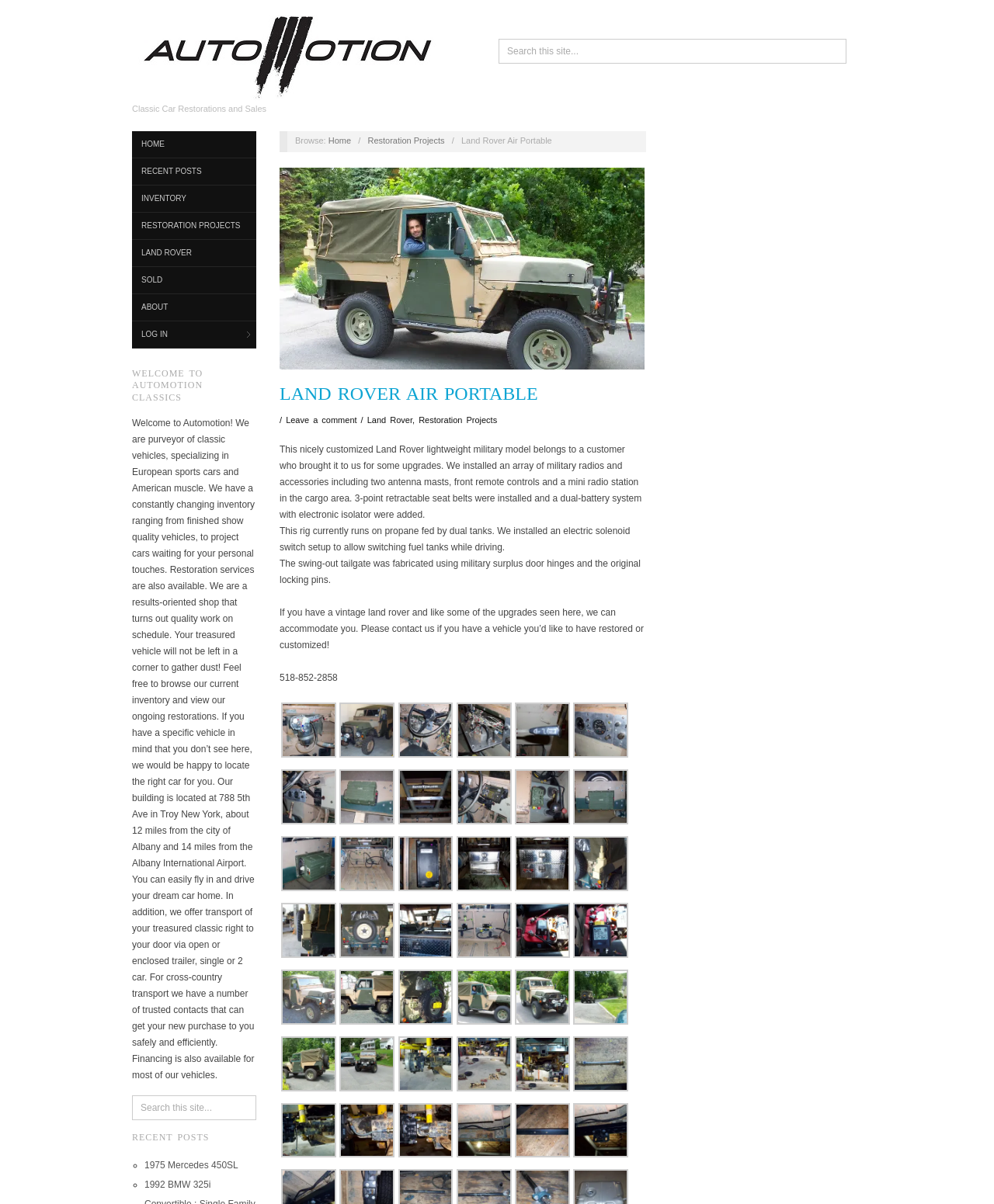Respond to the following question using a concise word or phrase: 
What is the name of the company?

Automotion Classics